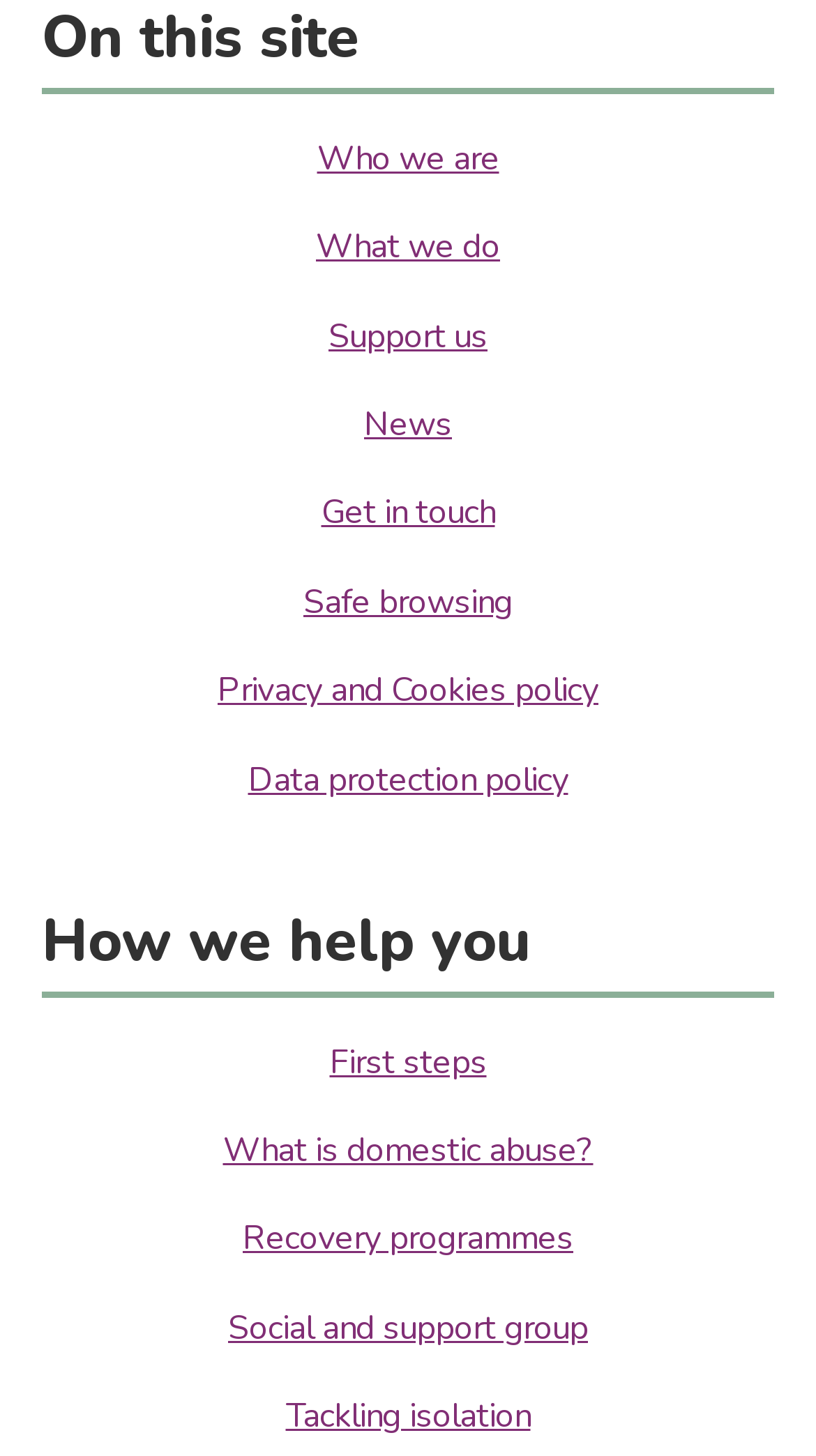Please identify the bounding box coordinates of the element I should click to complete this instruction: 'Click on 'Who we are''. The coordinates should be given as four float numbers between 0 and 1, like this: [left, top, right, bottom].

[0.051, 0.093, 0.949, 0.148]